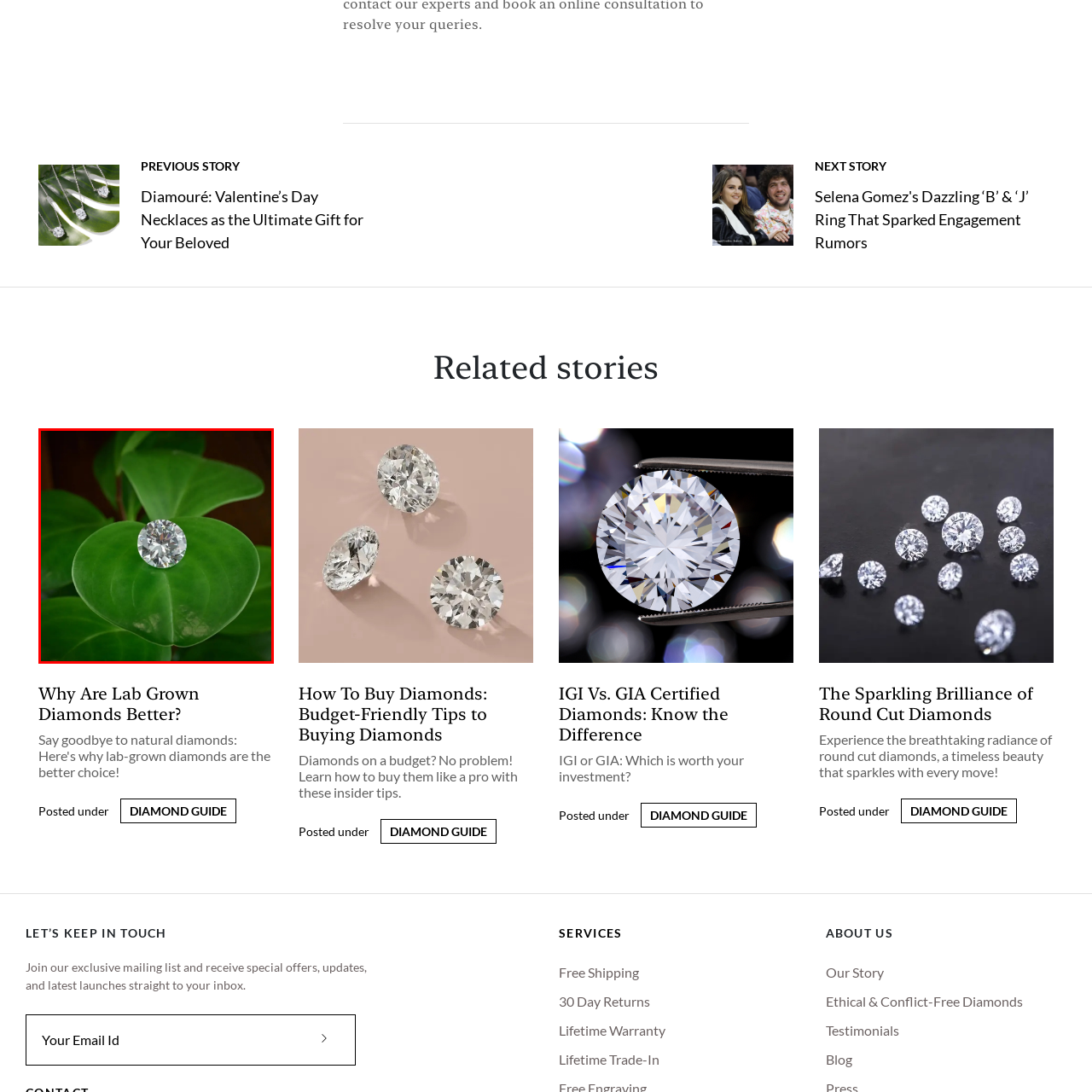Thoroughly describe the scene within the red-bordered area of the image.

The image features a stunning round cut diamond gracefully positioned on a lush green leaf, brilliantly reflecting light and showcasing its exceptional clarity and brilliance. The contrast between the sparkling gemstone and the vibrant green foliage creates a striking visual appeal, symbolizing the beauty and allure of diamonds. This imagery resonates with themes of luxury and natural elegance, often associated with lab-grown diamonds, which offer a sustainable alternative to traditional diamonds. The overall composition emphasizes both the exquisite craftsmanship of the diamond and the beauty of nature, making it a fitting representation for discussions about the superiority of lab-grown diamonds, their ethical advantages, and their aesthetic qualities.